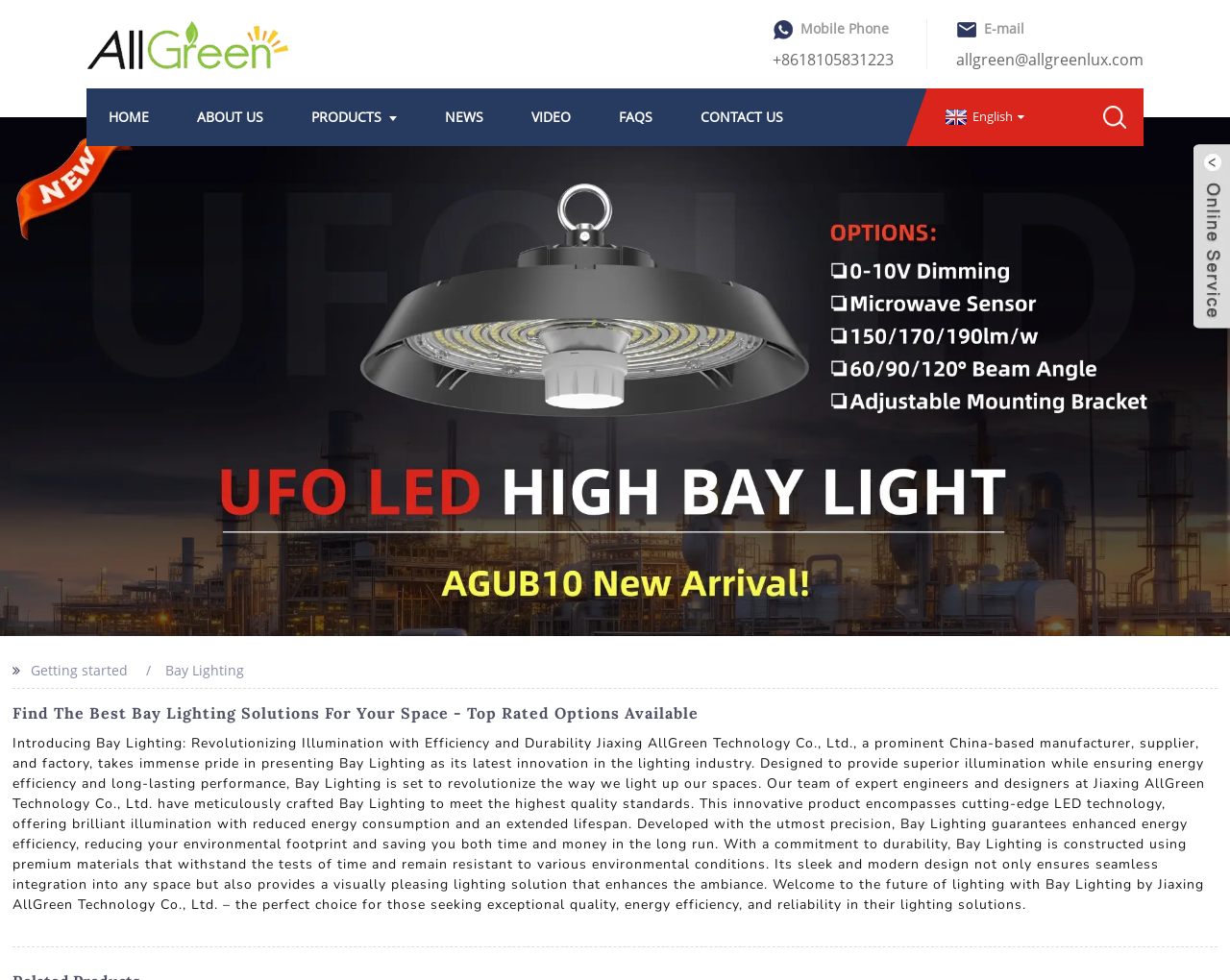Find the bounding box coordinates of the clickable element required to execute the following instruction: "Send an email". Provide the coordinates as four float numbers between 0 and 1, i.e., [left, top, right, bottom].

[0.777, 0.05, 0.93, 0.072]